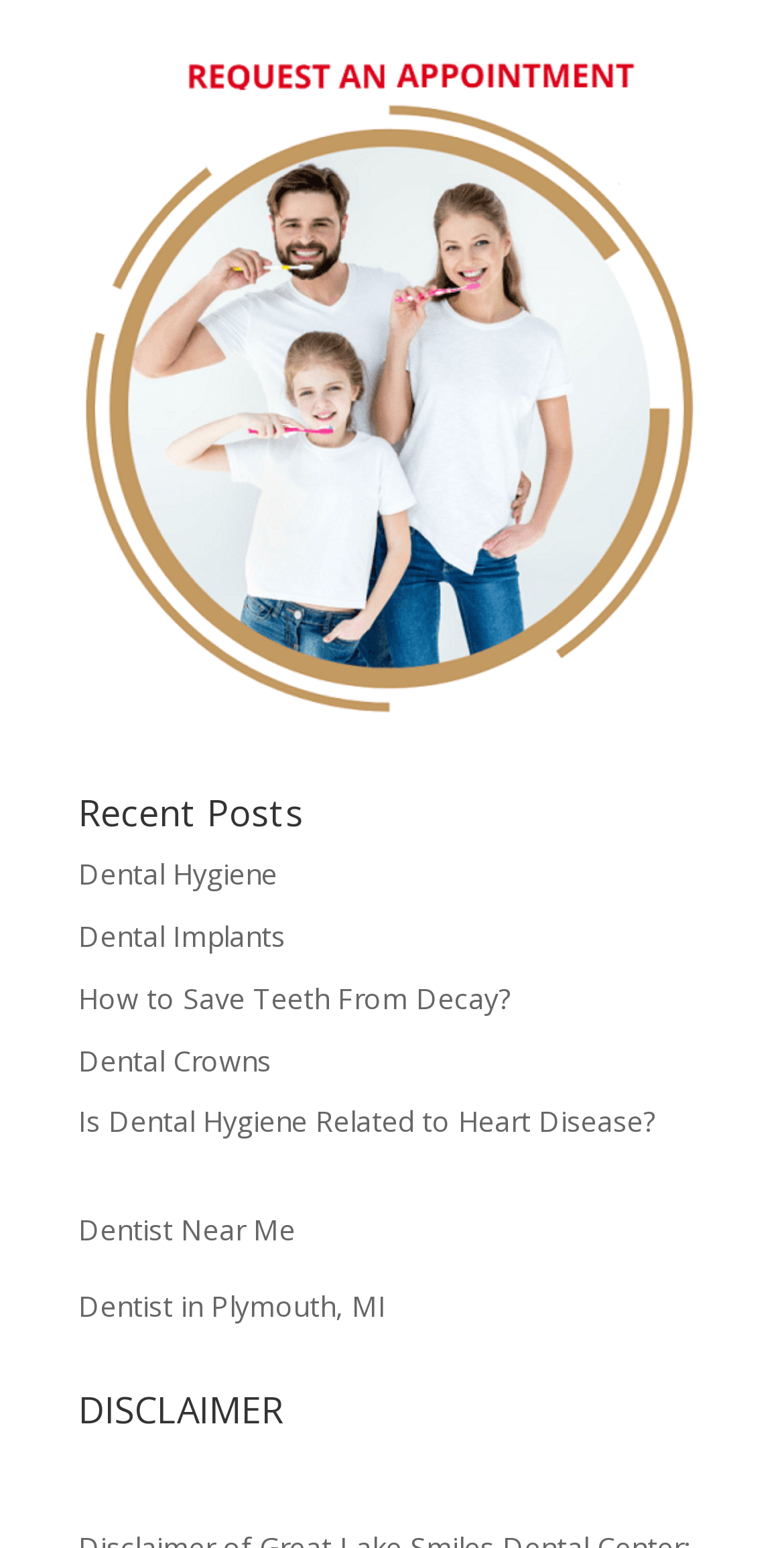Please determine the bounding box coordinates for the UI element described here. Use the format (top-left x, top-left y, bottom-right x, bottom-right y) with values bounded between 0 and 1: Dentist in Plymouth, MI

[0.1, 0.831, 0.492, 0.856]